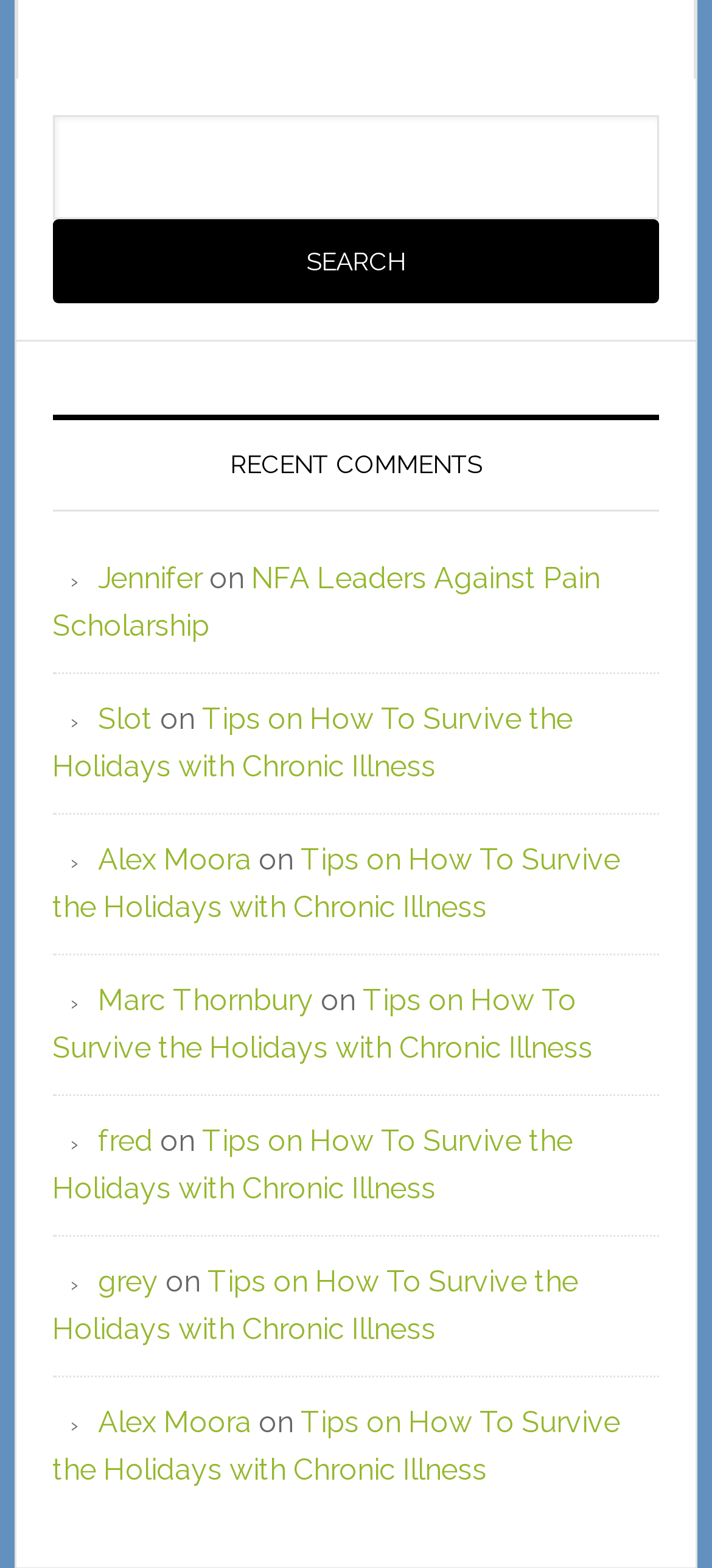Determine the bounding box coordinates of the area to click in order to meet this instruction: "view recent comments".

[0.074, 0.264, 0.926, 0.326]